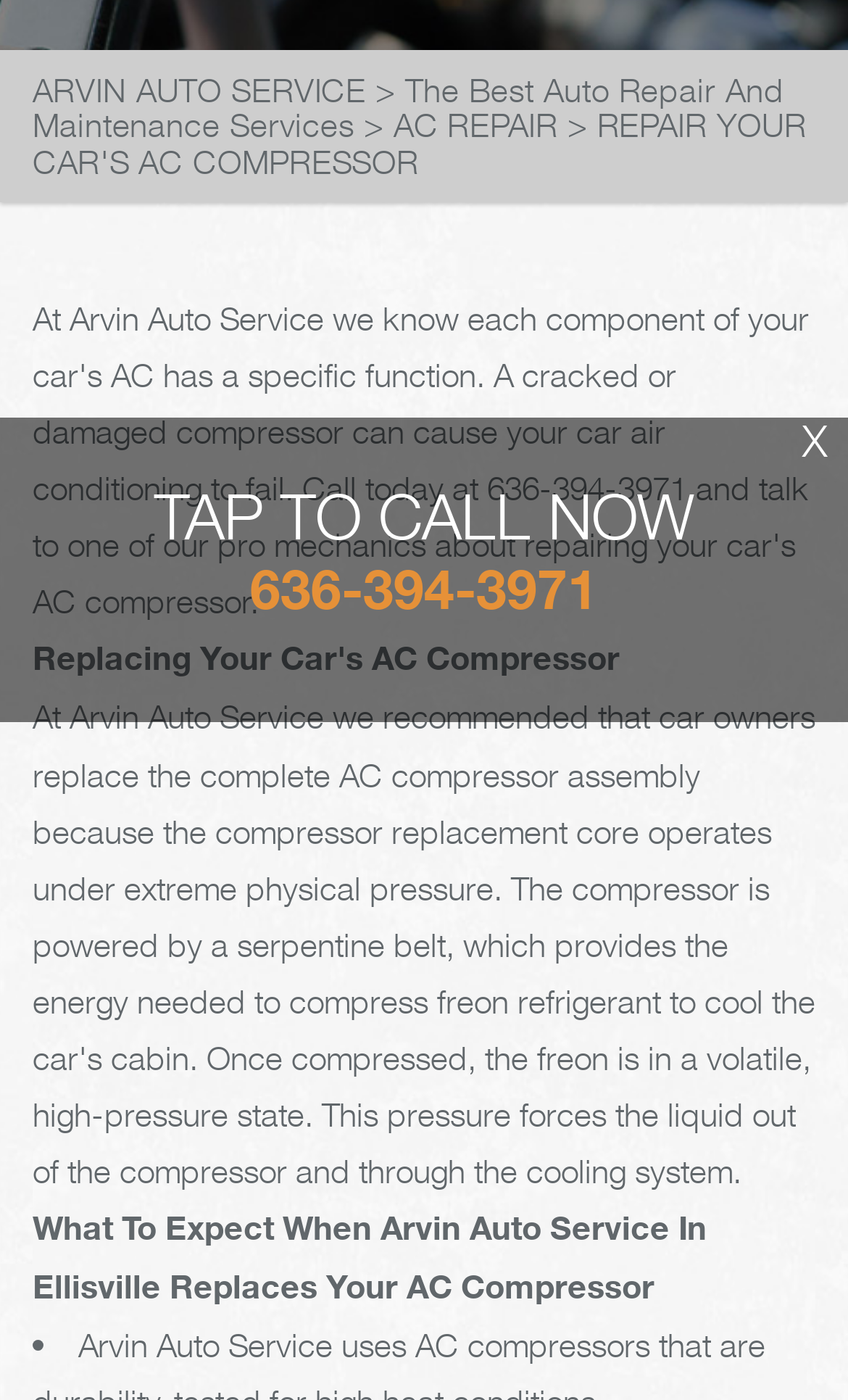Provide the bounding box coordinates in the format (top-left x, top-left y, bottom-right x, bottom-right y). All values are floating point numbers between 0 and 1. Determine the bounding box coordinate of the UI element described as: TAP TO CALL NOW 636-394-3971

[0.0, 0.299, 1.0, 0.516]